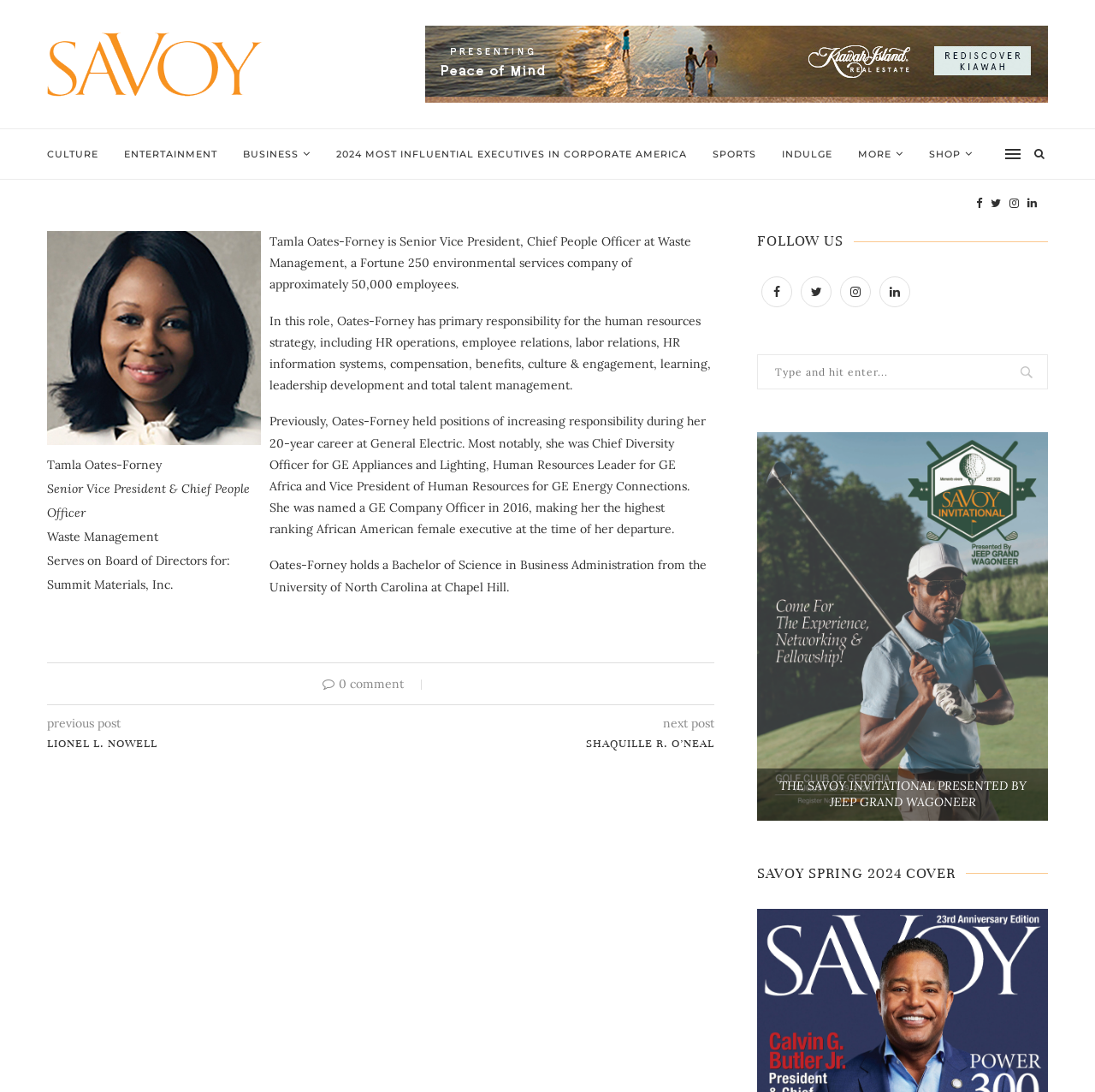Determine the bounding box coordinates of the clickable region to carry out the instruction: "Follow Savoy on social media".

[0.691, 0.253, 0.957, 0.286]